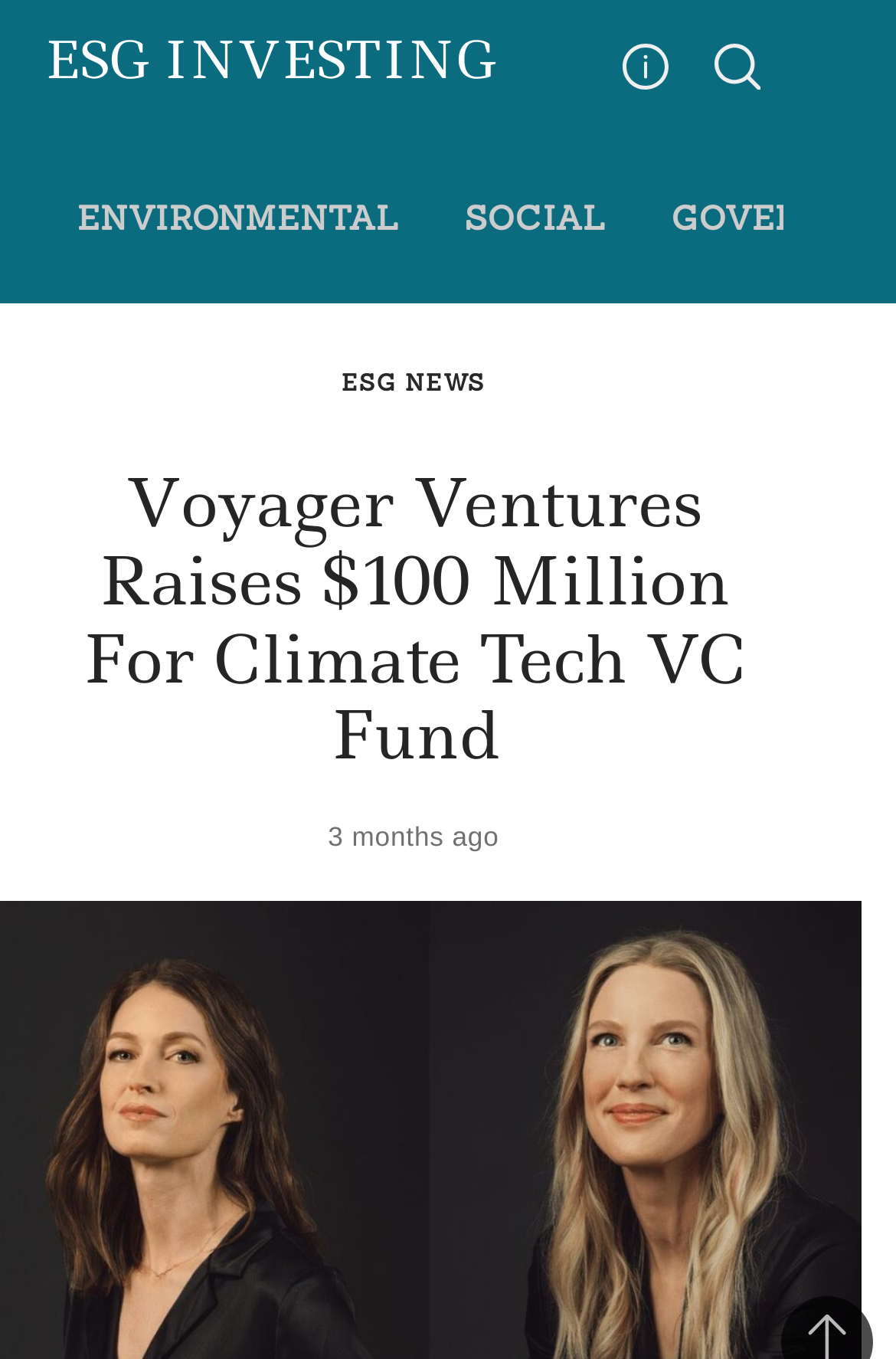Detail the features and information presented on the webpage.

The webpage is about Voyager Ventures, a decarbonization-focused VC investor, and its announcement of raising $100 million for its second venture fund, Voyager Partners Select I. 

At the top left of the page, there is a link to "ESG INVESTING". Below it, there is a secondary menu with links to "Media Contact" and "Glossary Terms". 

To the right of the secondary menu, there is a main menu with links to "ENVIRONMENTAL" and "SOCIAL". The "SOCIAL" link has a dropdown menu with a link to "ESG NEWS". 

Below the main menu, there is a heading that reads "Voyager Ventures Raises $100 Million For Climate Tech VC Fund". Underneath the heading, there is a timestamp that indicates the article was published 3 months ago. 

On the right side of the page, there is a search bar with a label "Search For:".